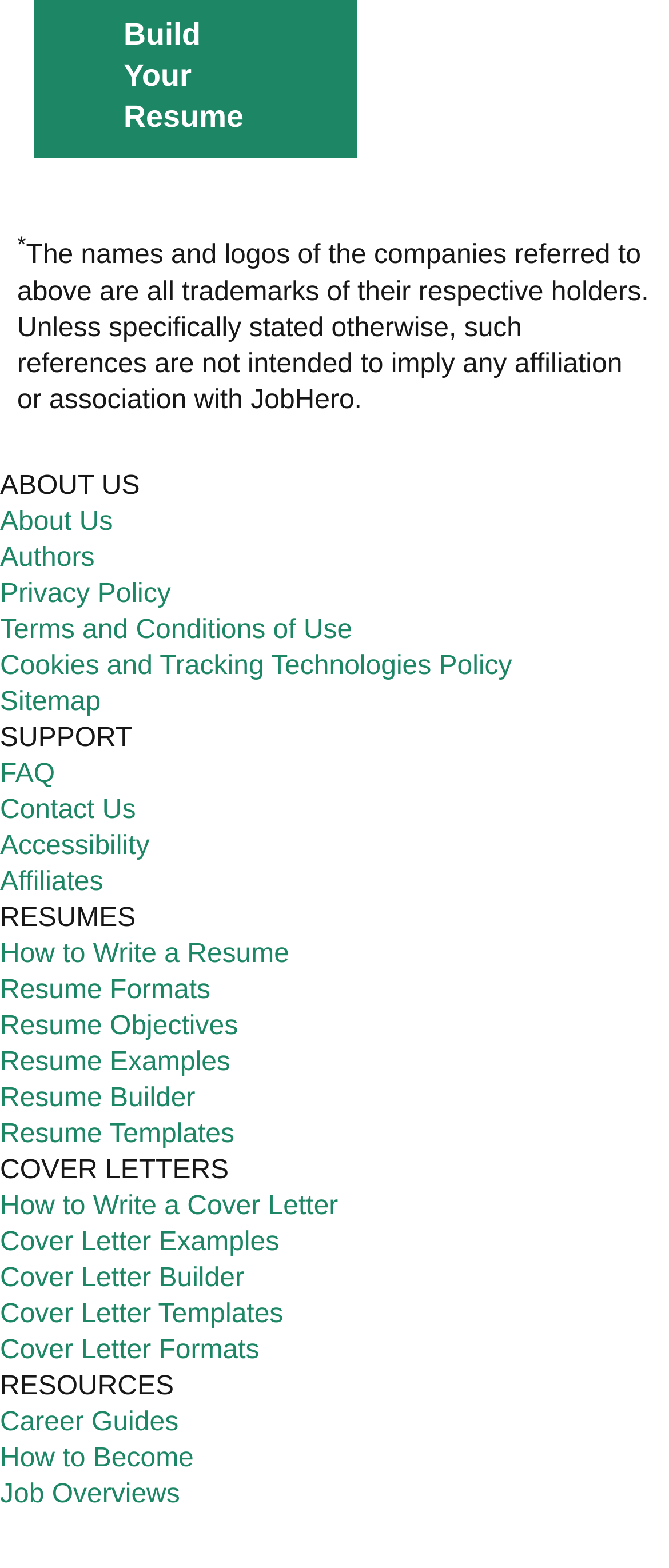Look at the image and answer the question in detail:
What is the award mentioned in the footer?

The award mentioned in the footer is Site jabber winner award, which can be found in the link 'Site jabber winner award' with the bounding box coordinates [0.0, 0.966, 0.379, 0.985].